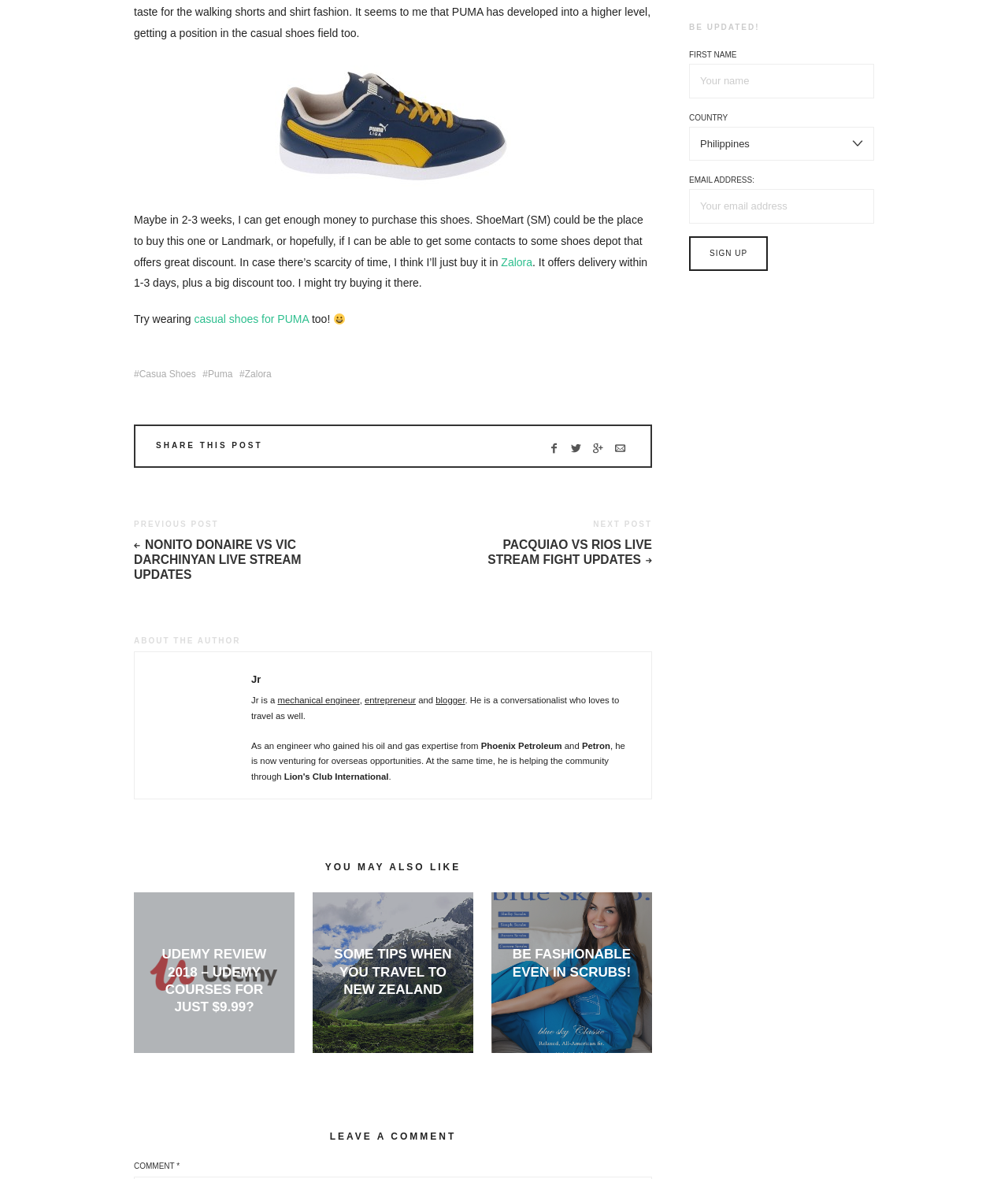Locate the bounding box coordinates of the clickable region necessary to complete the following instruction: "Click the 'casual shoes for PUMA' link". Provide the coordinates in the format of four float numbers between 0 and 1, i.e., [left, top, right, bottom].

[0.193, 0.265, 0.306, 0.276]